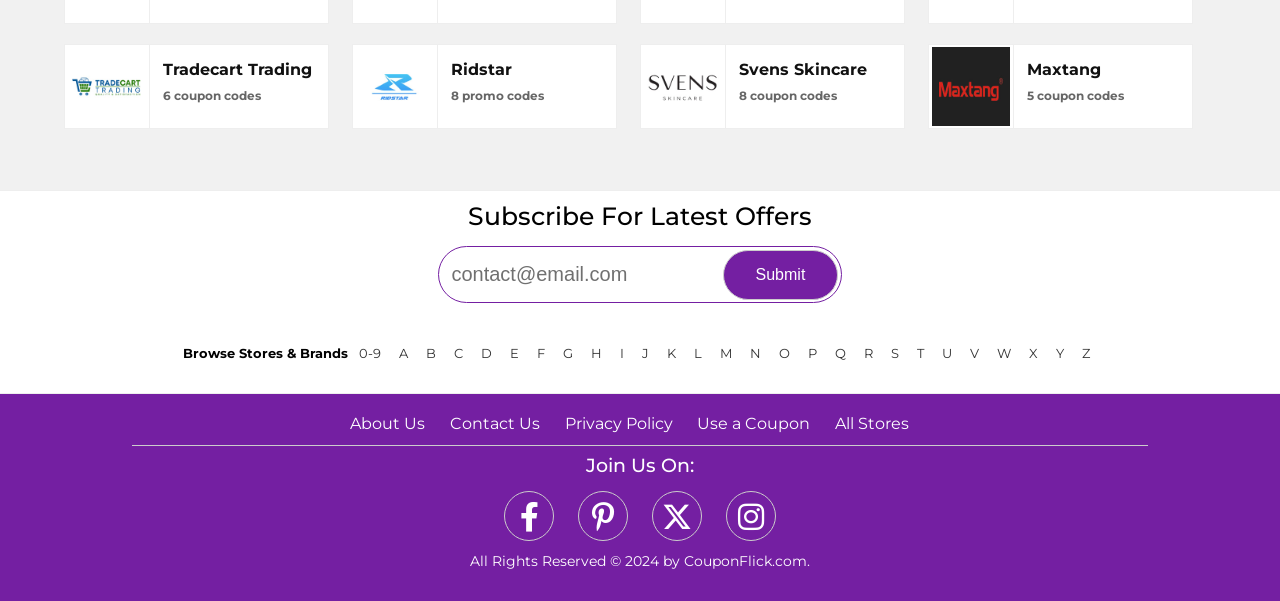Please find the bounding box coordinates of the element that you should click to achieve the following instruction: "Subscribe to the newsletter". The coordinates should be presented as four float numbers between 0 and 1: [left, top, right, bottom].

[0.343, 0.412, 0.567, 0.503]